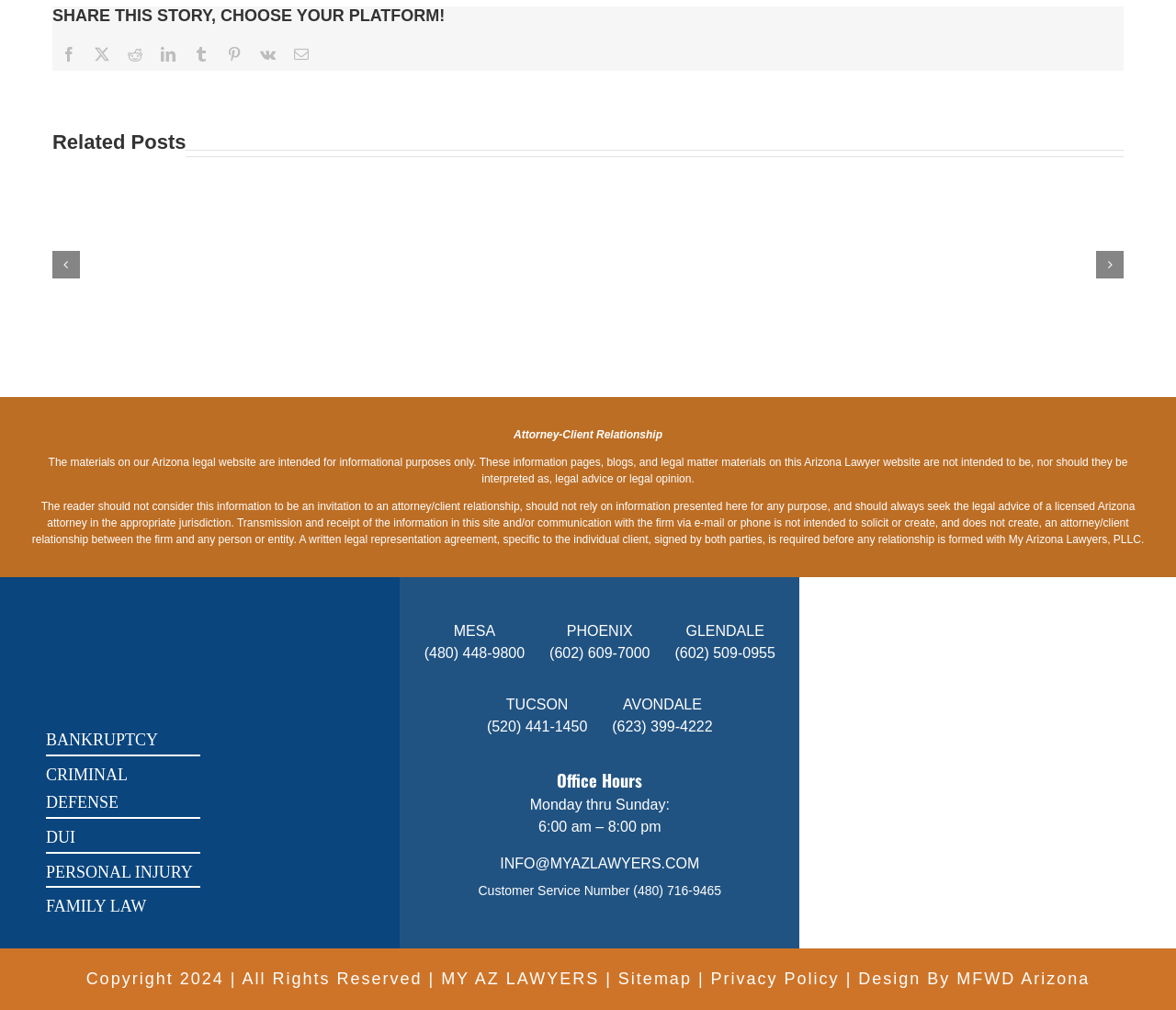Respond to the question below with a single word or phrase:
What type of law does the website primarily focus on?

Bankruptcy